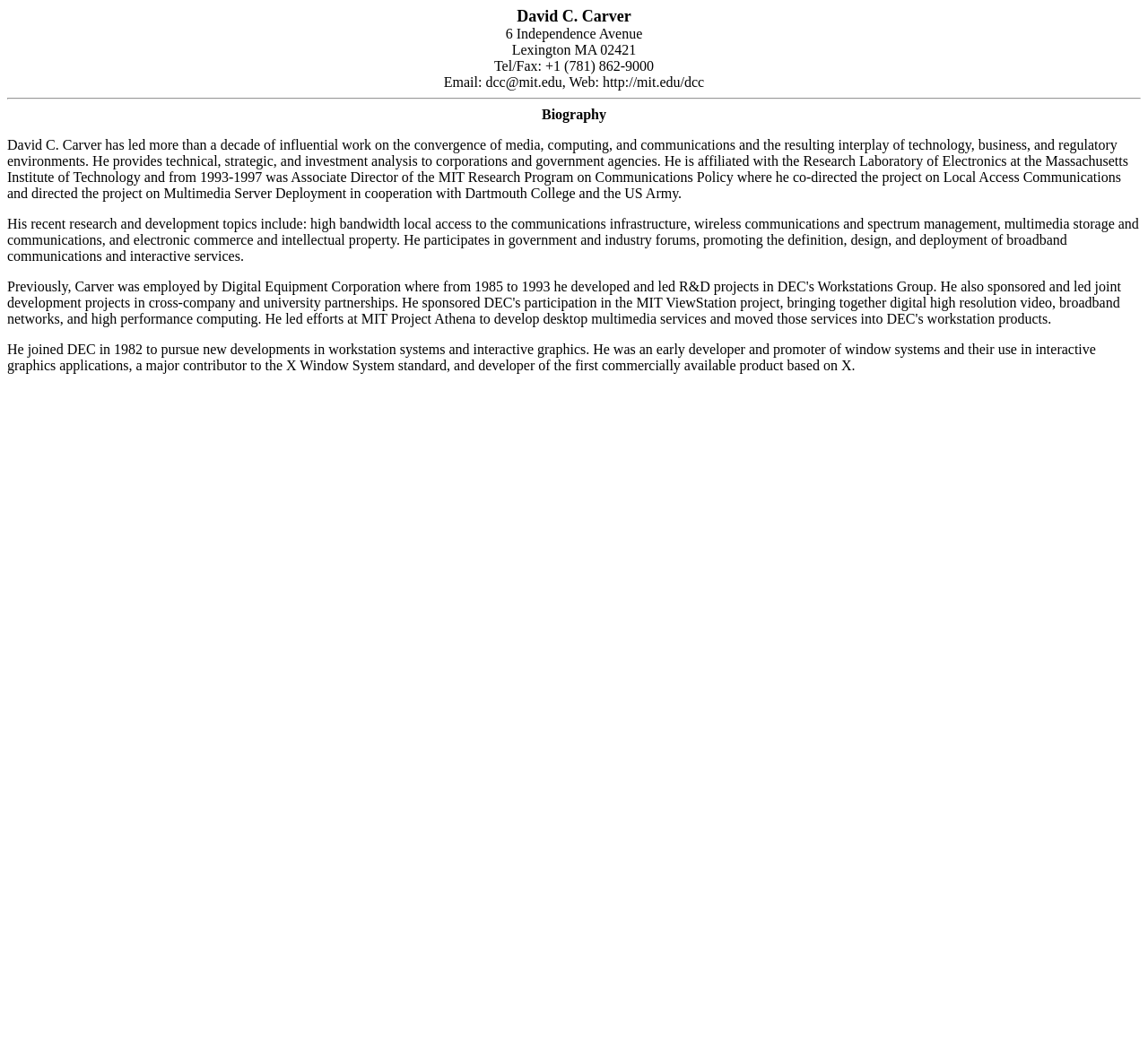What is the phone number of David C. Carver?
Please answer using one word or phrase, based on the screenshot.

+1 (781) 862-9000